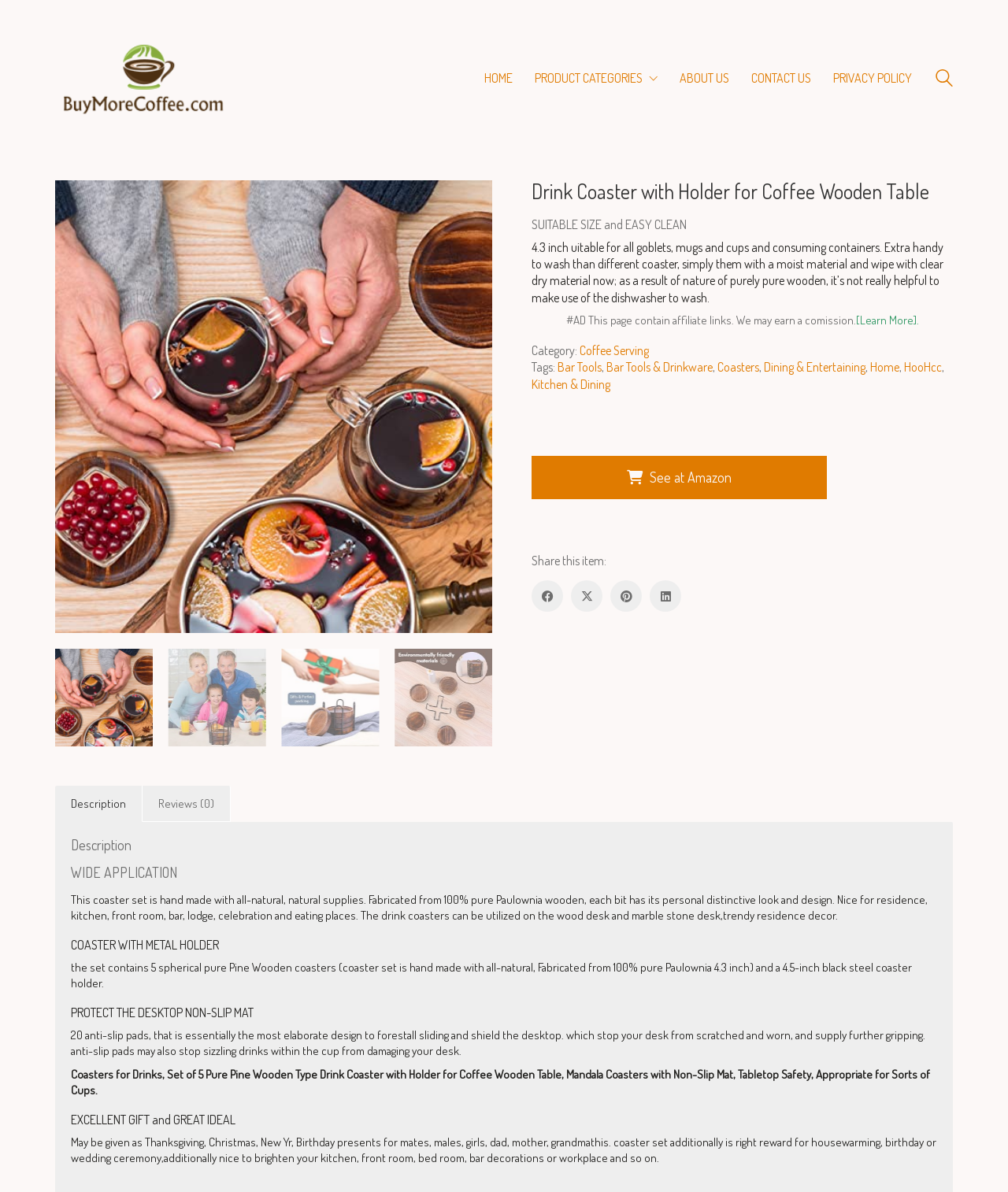Using the details from the image, please elaborate on the following question: What is the color of the metal holder?

I found the answer by looking at the static text 'and a 4.5-inch black steel coaster holder.' which describes the color of the metal holder.